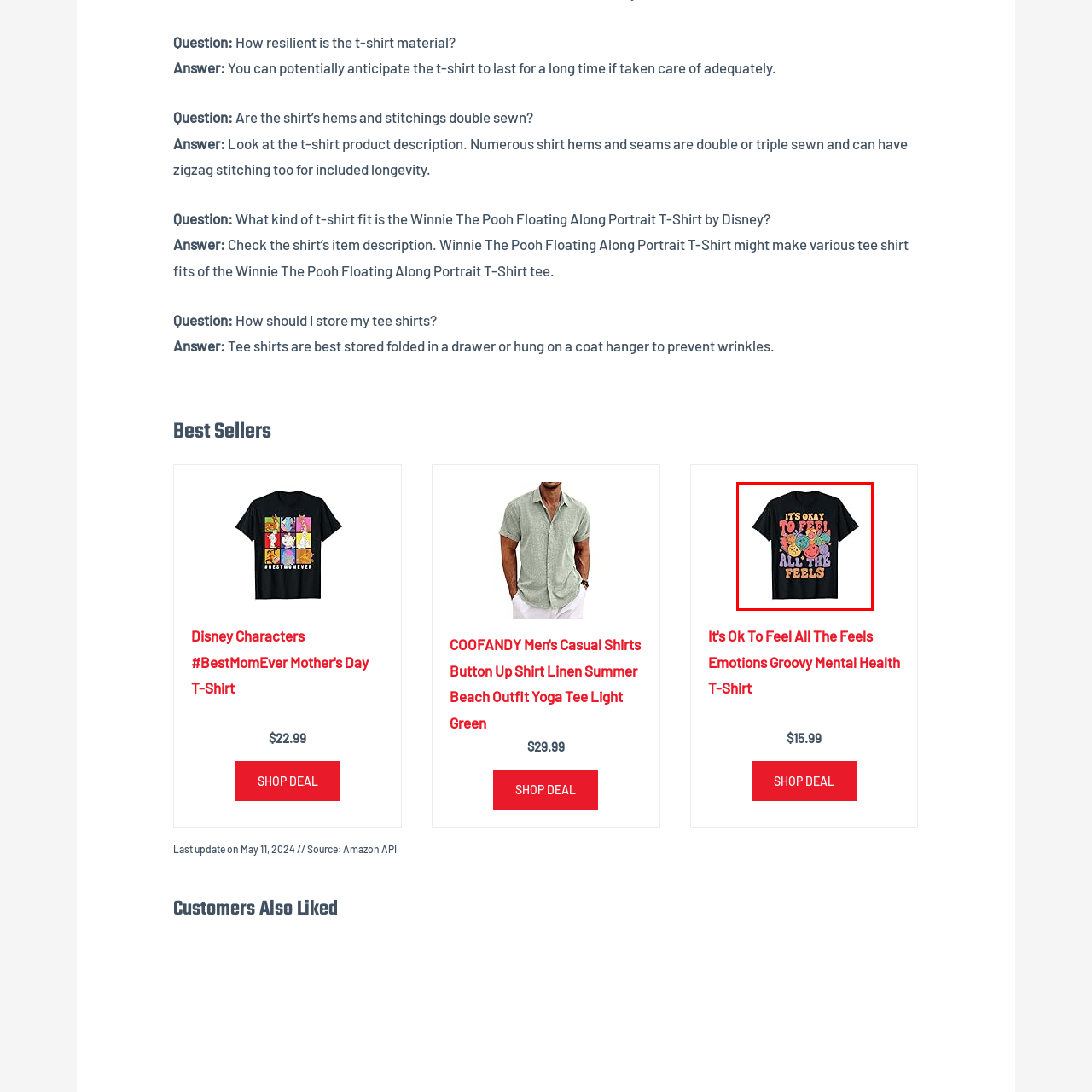Focus on the image encased in the red box and respond to the question with a single word or phrase:
What is the theme of the t-shirt design?

Emotional awareness and validation